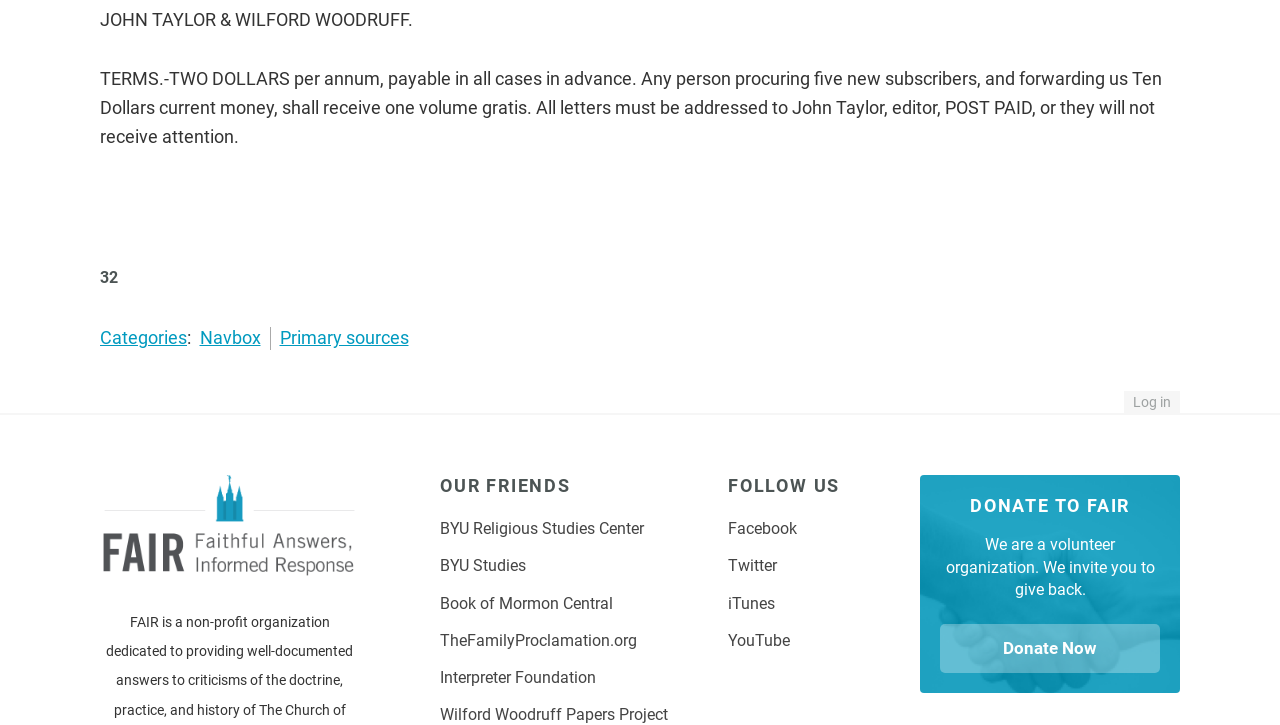Highlight the bounding box coordinates of the region I should click on to meet the following instruction: "Donate to Fair".

[0.734, 0.86, 0.906, 0.928]